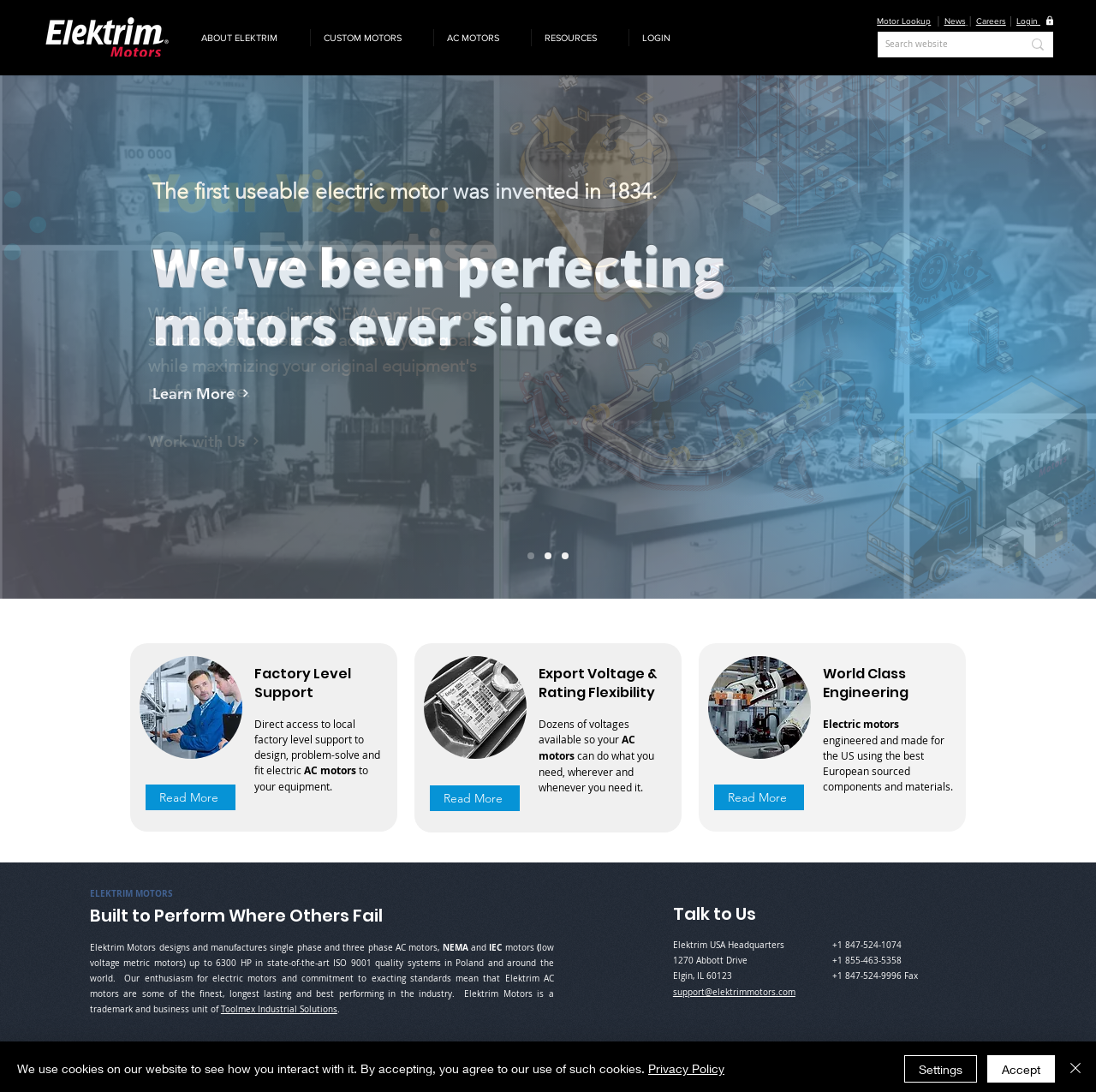Describe in detail what you see on the webpage.

The webpage is about Elektrim Motors, a manufacturer of NEMA and IEC metric low voltage AC motors. At the top, there is a navigation menu with links to "ABOUT ELEKTRIM", "CUSTOM MOTORS", "AC MOTORS", "RESOURCES", and "LOGIN". Below the navigation menu, there is a logo image of Elektrim Motors.

On the left side of the page, there is a search bar with a magnifying glass icon. Below the search bar, there is a main content area with a slideshow featuring images and headings. The slideshow has navigation links to "OEM Motors", "Metric Motors", and "Elektrim History".

The main content area also features three sections with images, headings, and text. The first section is about "Factory Level Support", with an image of a factory and text describing the support provided by Elektrim Motors. The second section is about "Export Voltage & Rating Flexibility", with an image of a motor and text describing the flexibility of Elektrim Motors' products. The third section is about "World Class Engineering", with an image of a robot and text describing the engineering expertise of Elektrim Motors.

Below these sections, there is a heading "Built to Perform Where Others Fail" and a paragraph of text describing Elektrim Motors' products and quality standards. There is also a section with contact information, including an address, phone numbers, and an email address.

At the bottom of the page, there is a social media bar with links to Facebook, Instagram, LinkedIn, Twitter, and YouTube. There is also a link to the "Privacy Policy" and buttons to "Accept" or "Settings" for cookies.

Overall, the webpage is well-organized and easy to navigate, with clear headings and concise text describing Elektrim Motors' products and services.